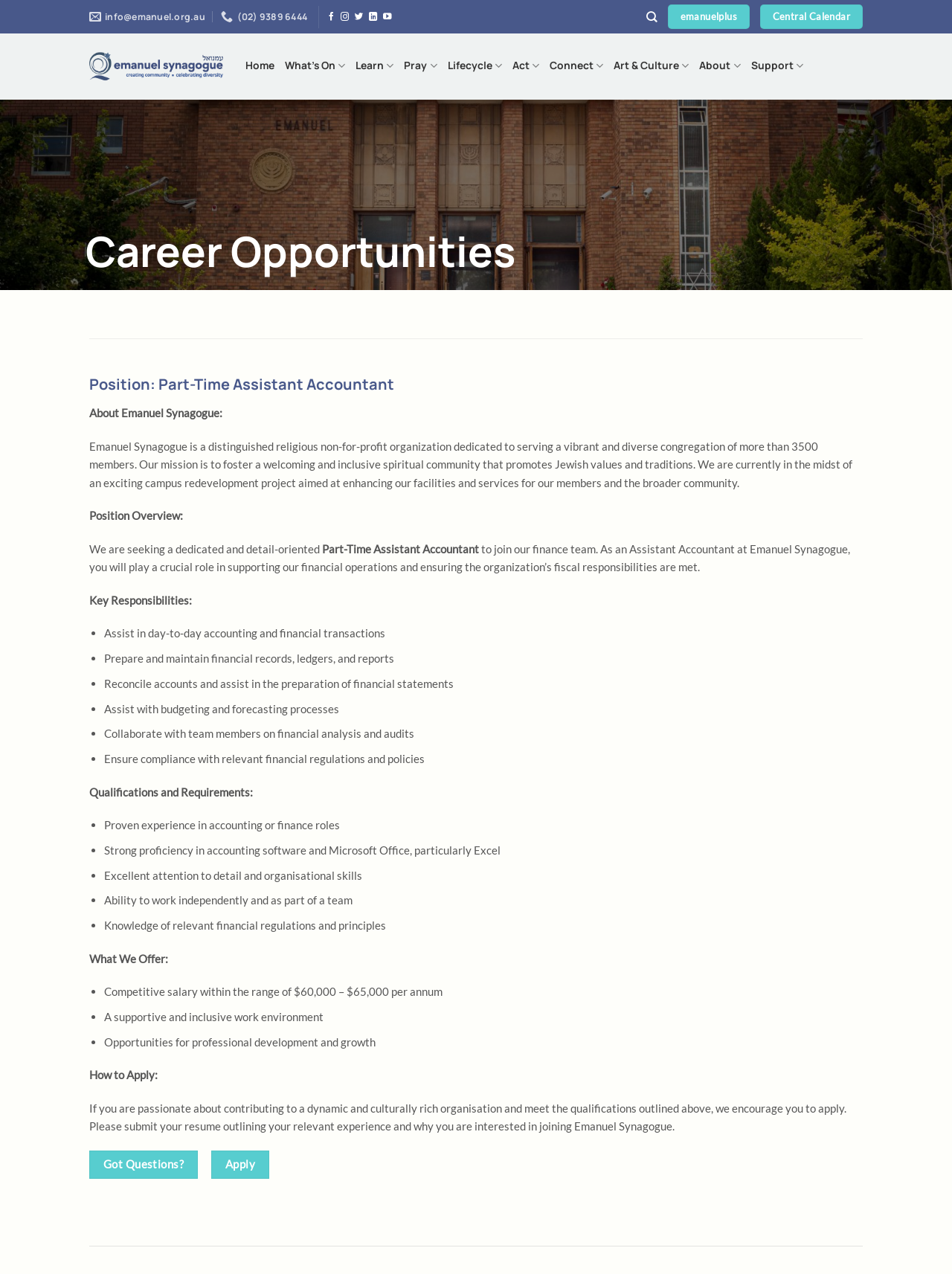Provide the bounding box coordinates of the UI element this sentence describes: "Learn".

[0.374, 0.026, 0.414, 0.078]